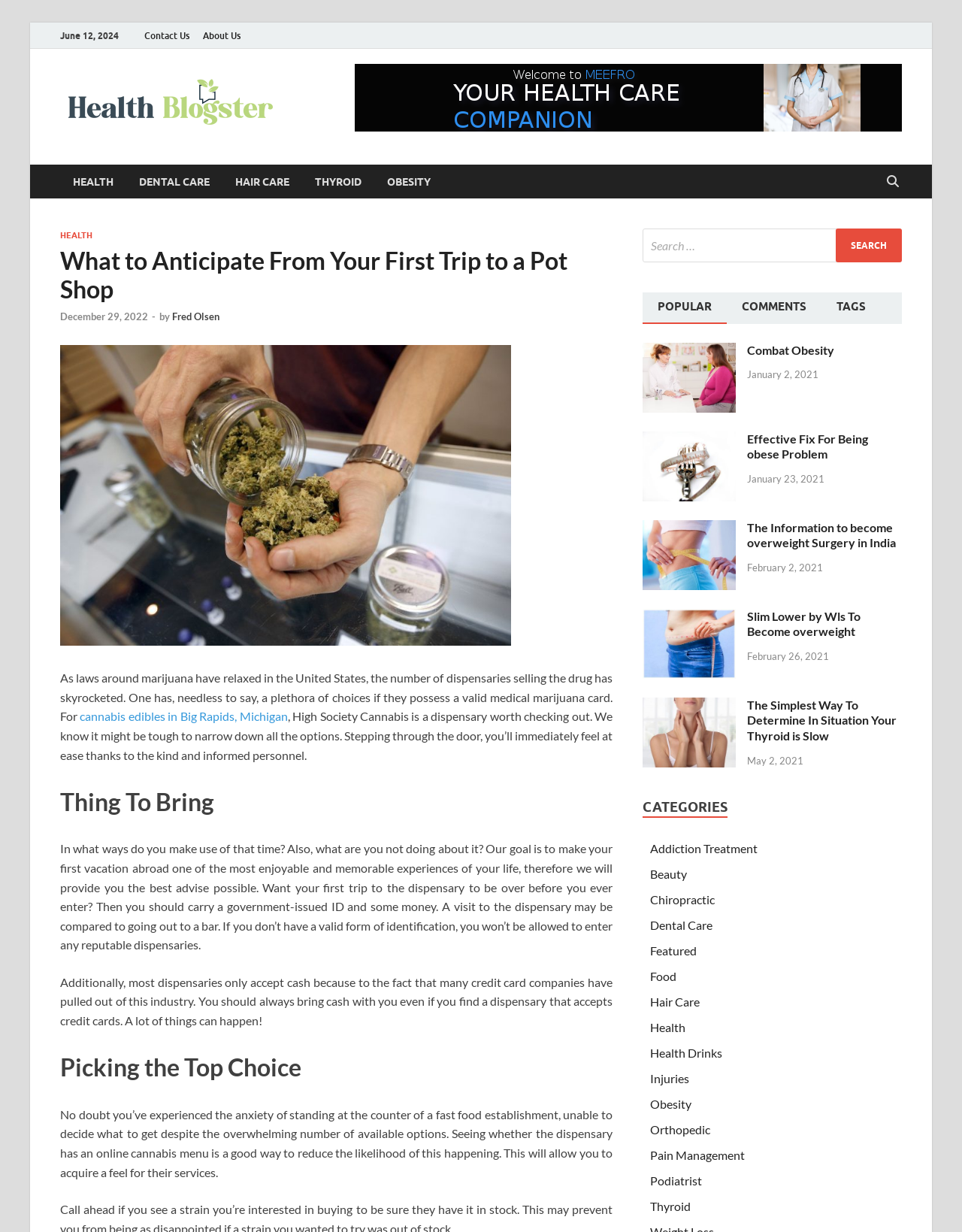Locate the bounding box coordinates of the item that should be clicked to fulfill the instruction: "Search for something".

[0.869, 0.185, 0.938, 0.213]